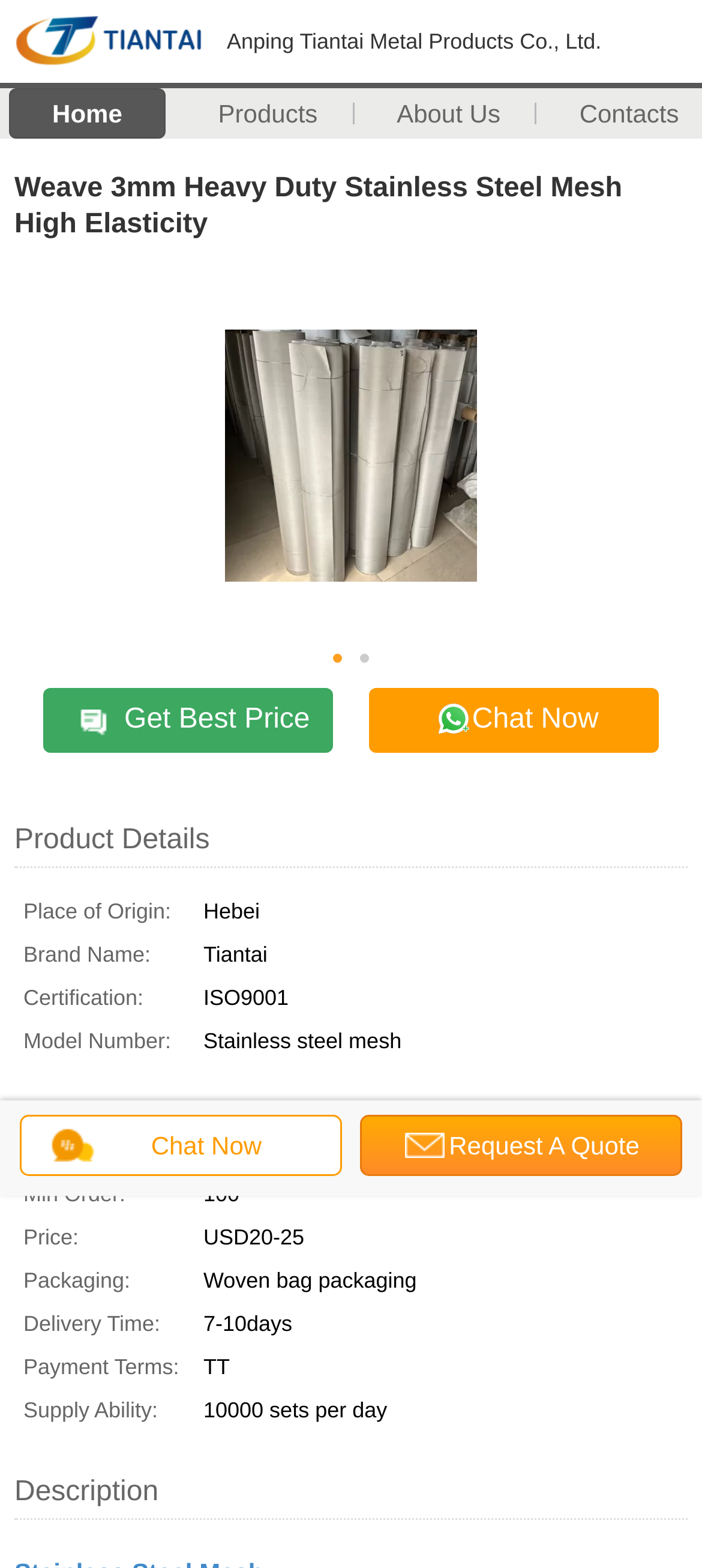Can you extract the primary headline text from the webpage?

Weave 3mm Heavy Duty Stainless Steel Mesh High Elasticity